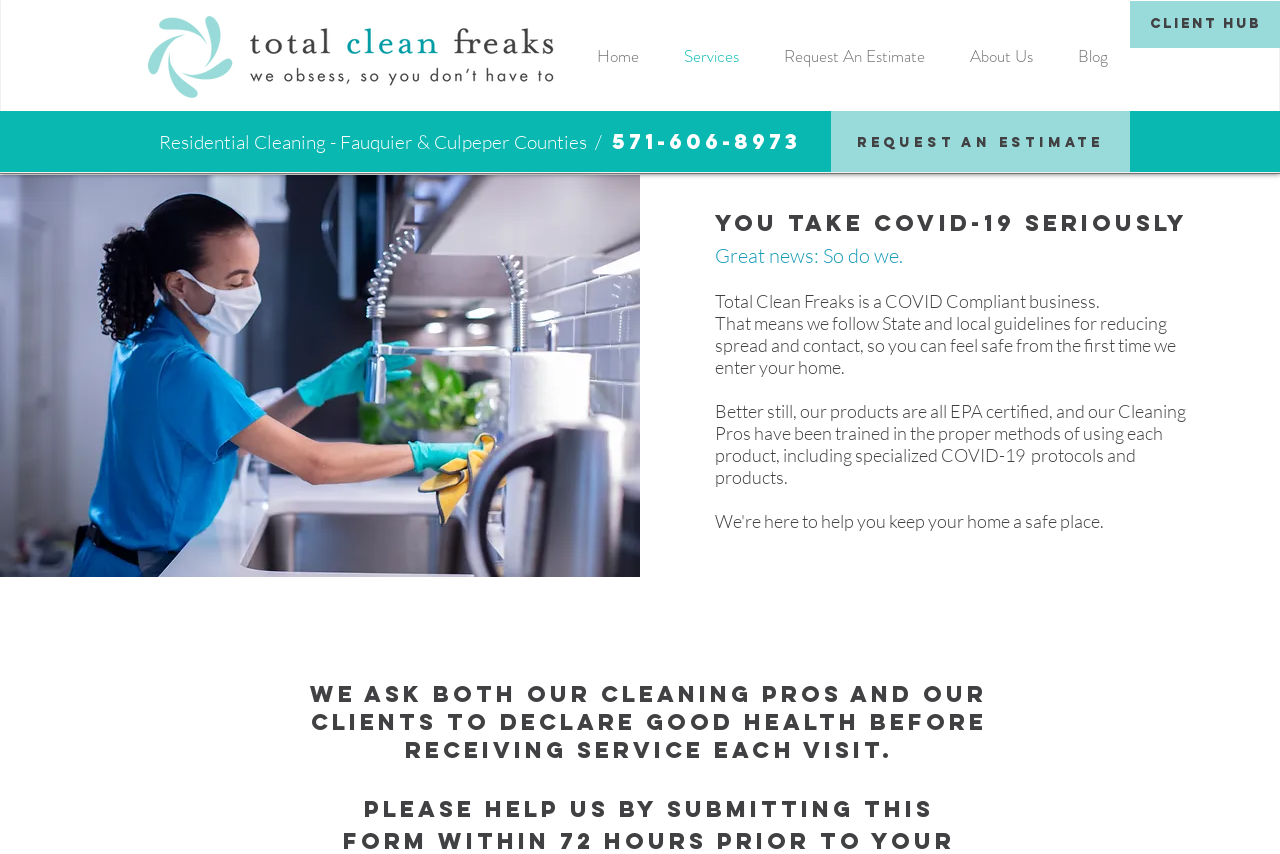Based on the element description About Us, identify the bounding box coordinates for the UI element. The coordinates should be in the format (top-left x, top-left y, bottom-right x, bottom-right y) and within the 0 to 1 range.

[0.741, 0.039, 0.824, 0.094]